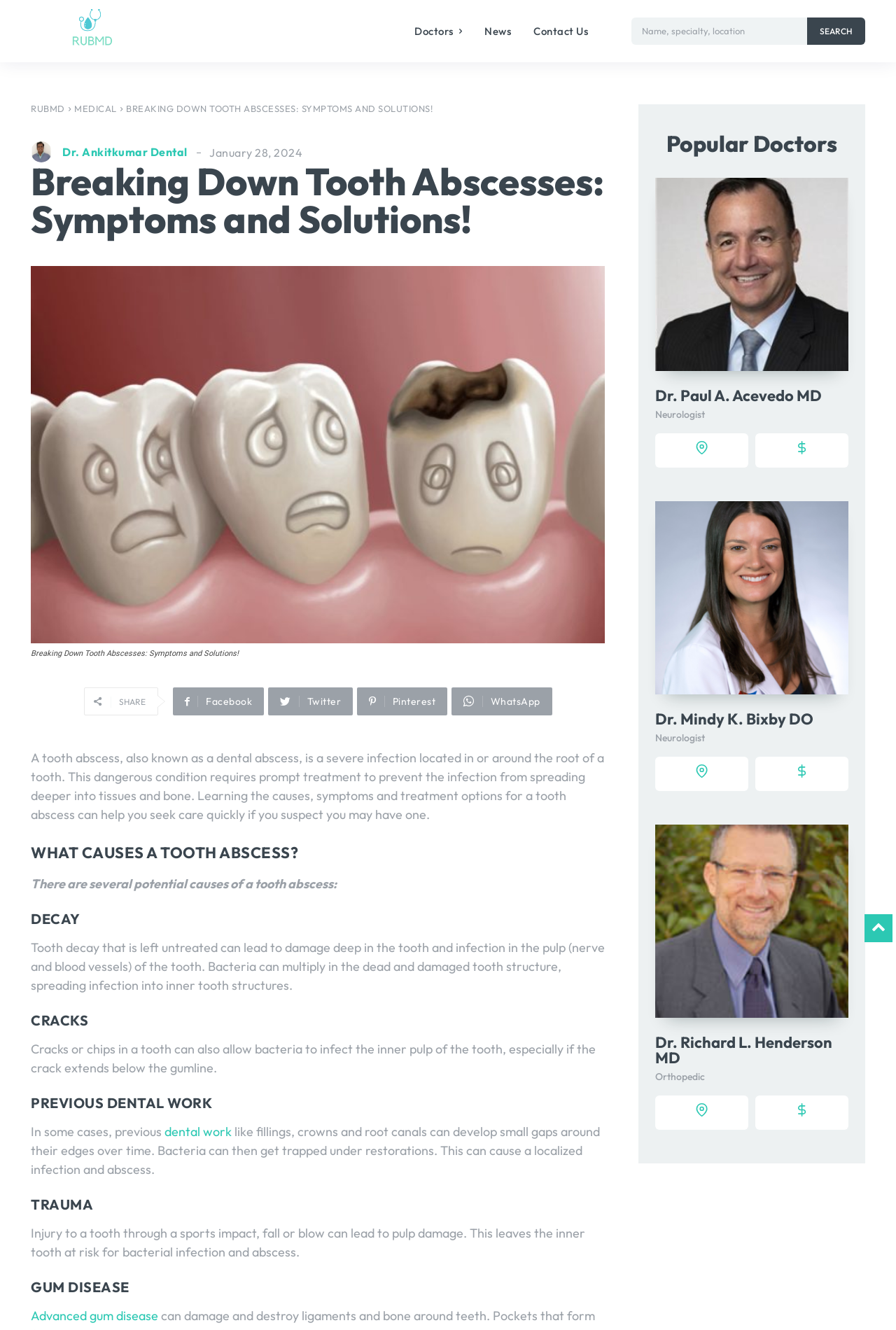Specify the bounding box coordinates (top-left x, top-left y, bottom-right x, bottom-right y) of the UI element in the screenshot that matches this description: dental work

[0.184, 0.845, 0.259, 0.857]